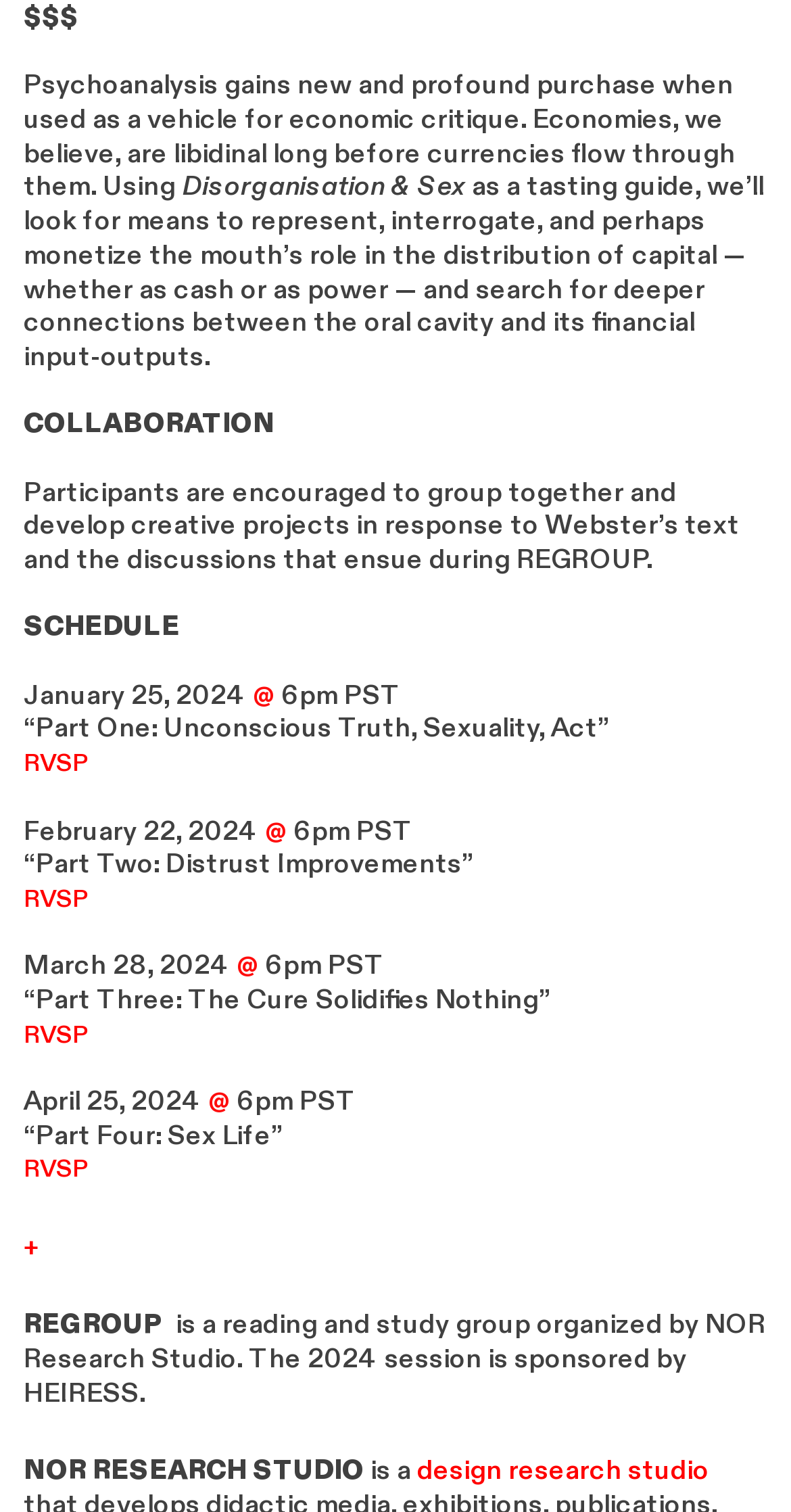Given the description design research studio, predict the bounding box coordinates of the UI element. Ensure the coordinates are in the format (top-left x, top-left y, bottom-right x, bottom-right y) and all values are between 0 and 1.

[0.527, 0.961, 0.897, 0.985]